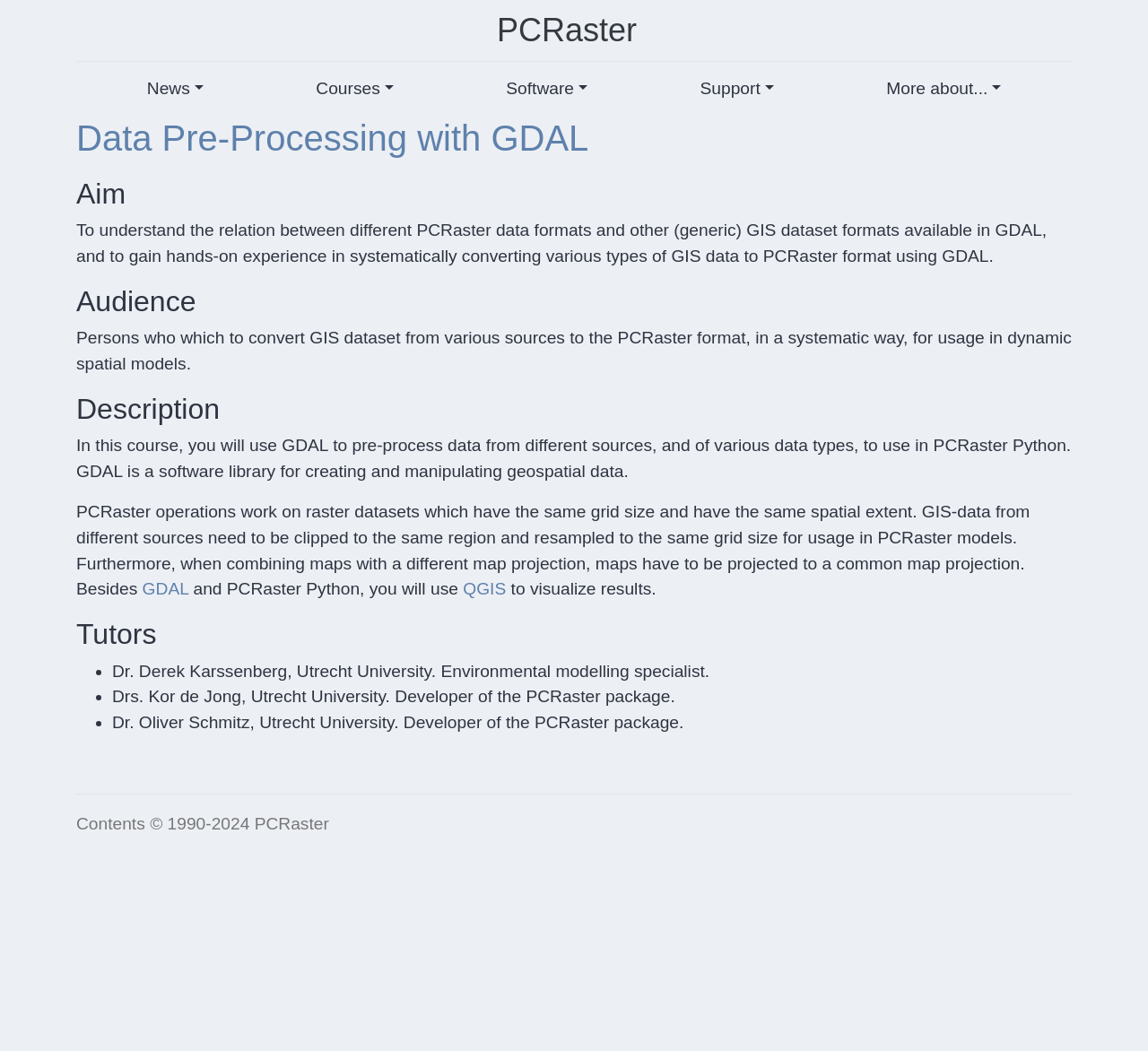Determine the bounding box coordinates of the element that should be clicked to execute the following command: "Click on the 'GDAL' link".

[0.124, 0.551, 0.164, 0.569]